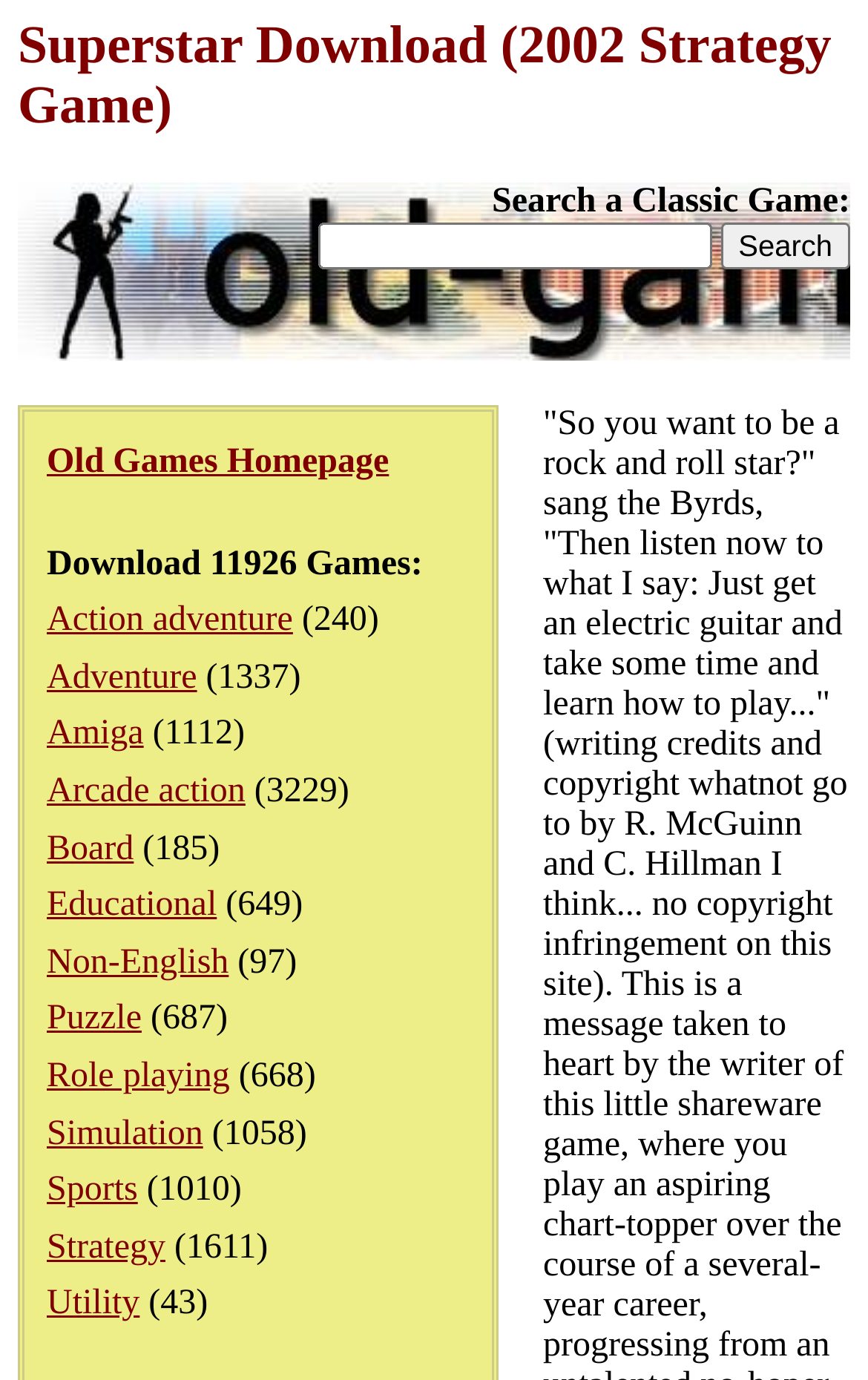Where can I find more information about old games?
Look at the image and respond with a one-word or short-phrase answer.

Old Games Homepage